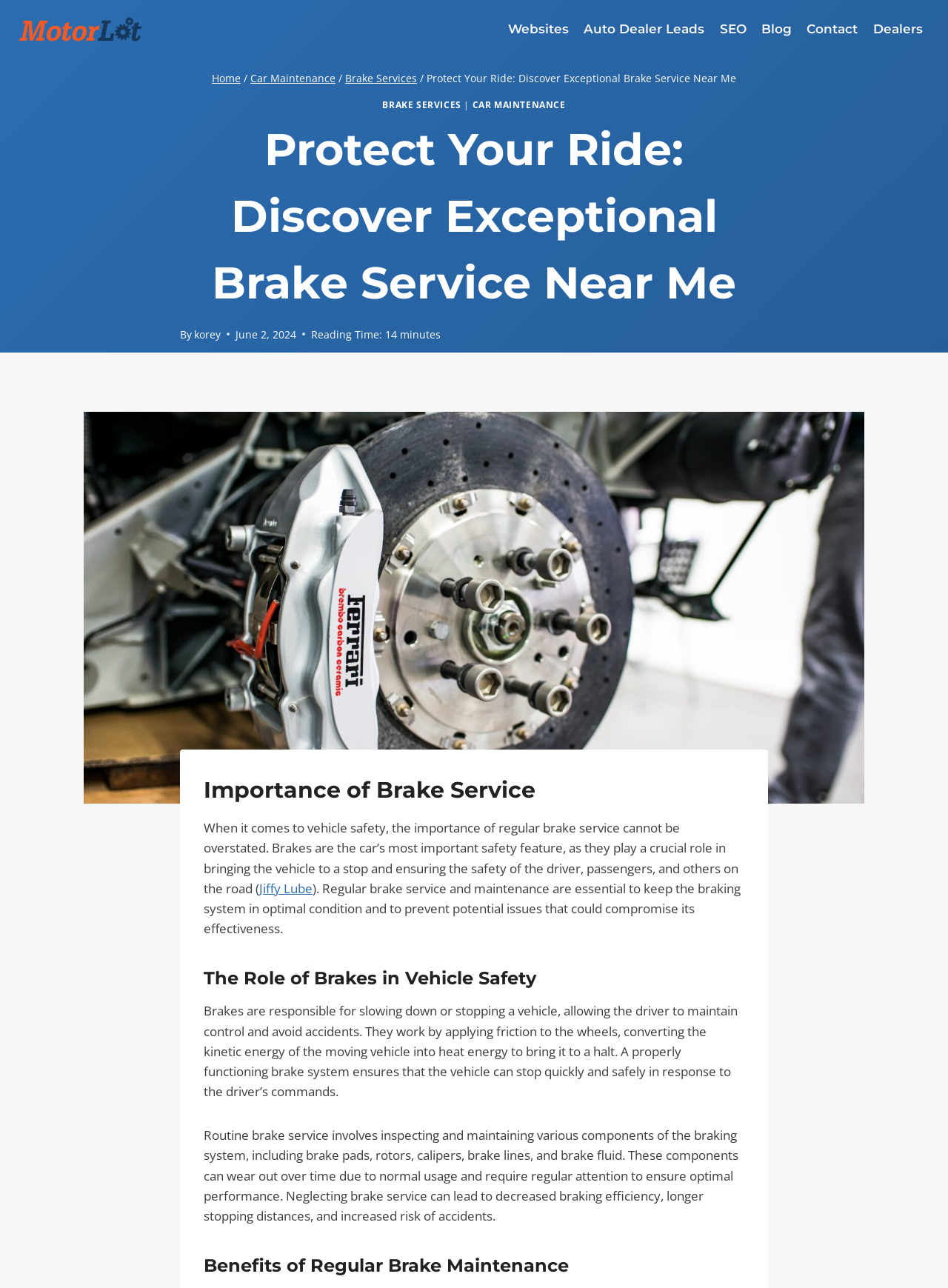Please locate the UI element described by "Brake Services" and provide its bounding box coordinates.

[0.403, 0.076, 0.487, 0.086]